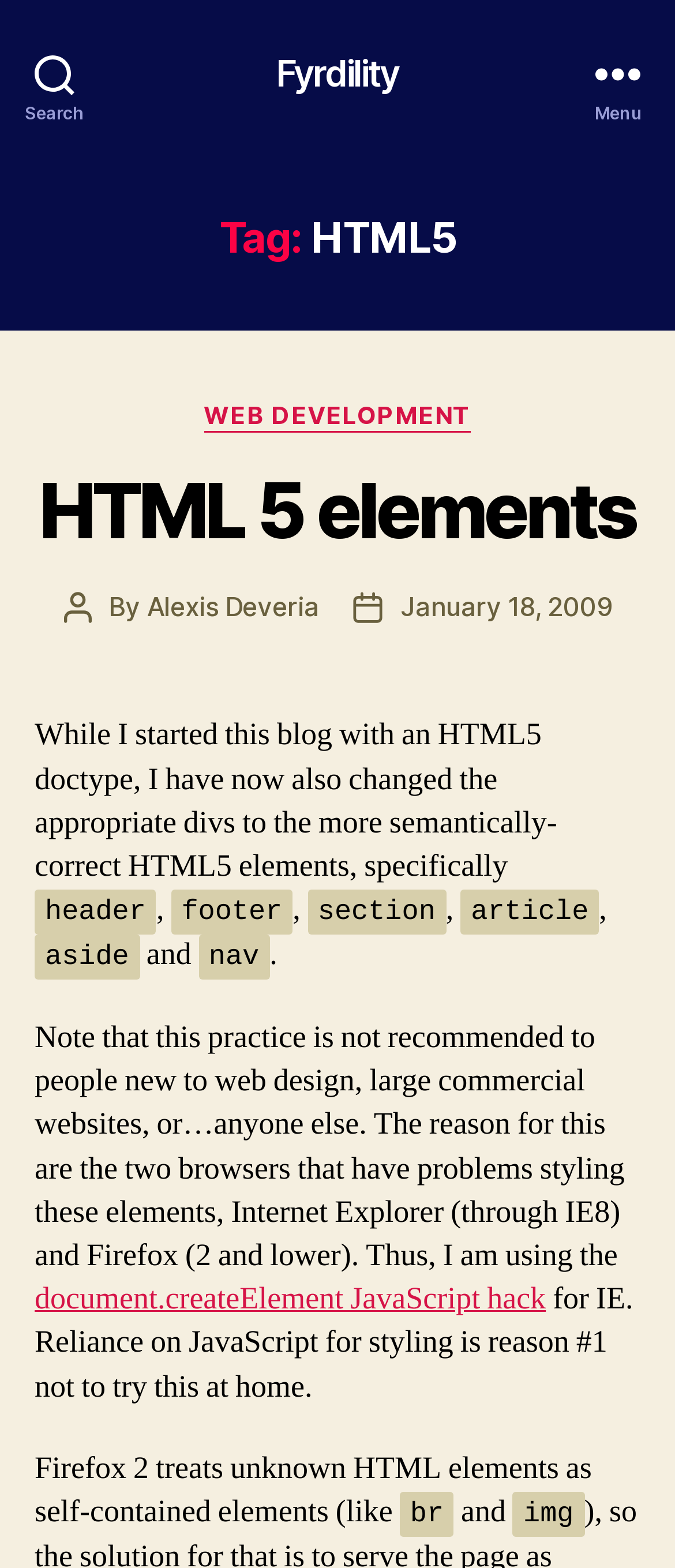Respond to the question below with a concise word or phrase:
What is the hack used for Internet Explorer?

document.createElement JavaScript hack